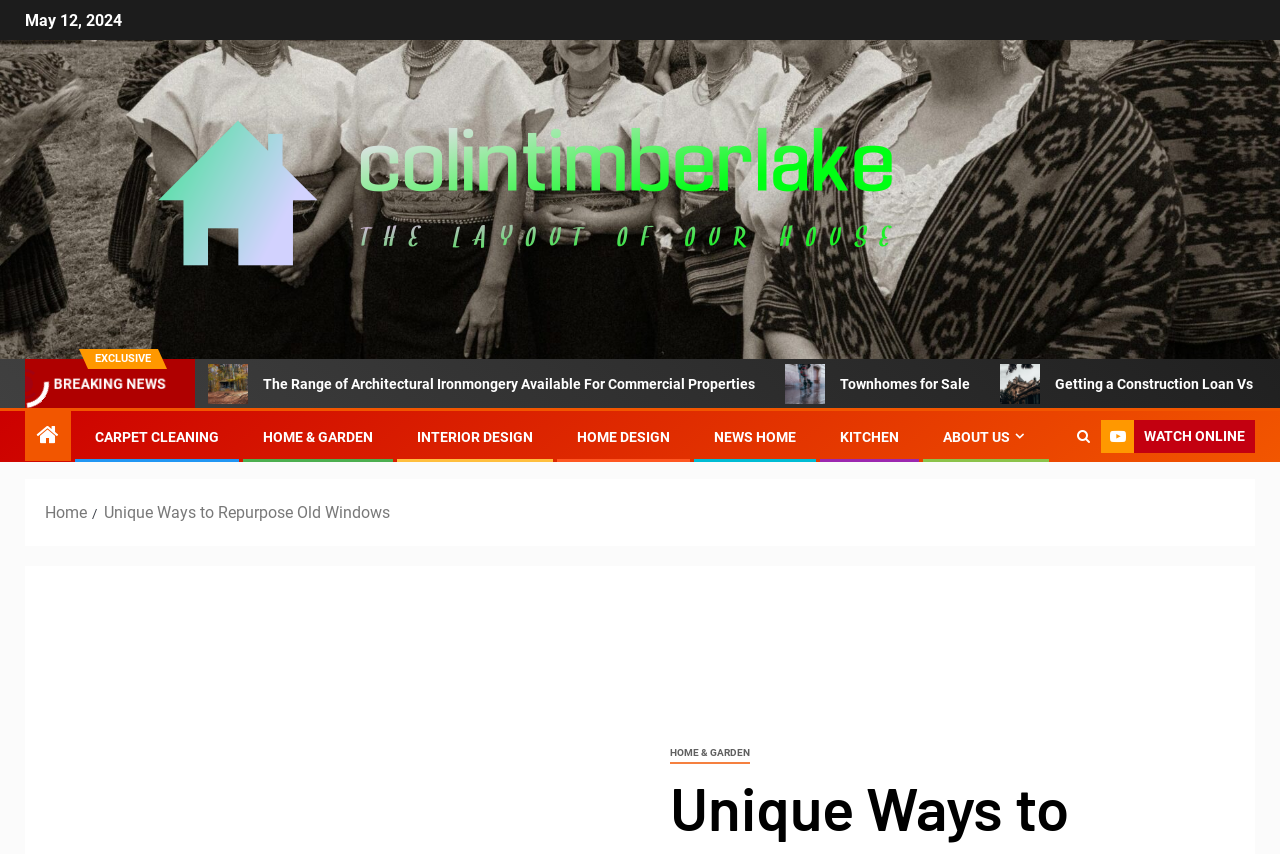Specify the bounding box coordinates of the area to click in order to execute this command: 'Read 'Getting a Construction Loan Vs A Mortgage Loan – Learn the Differences''. The coordinates should consist of four float numbers ranging from 0 to 1, and should be formatted as [left, top, right, bottom].

[0.289, 0.426, 0.717, 0.472]